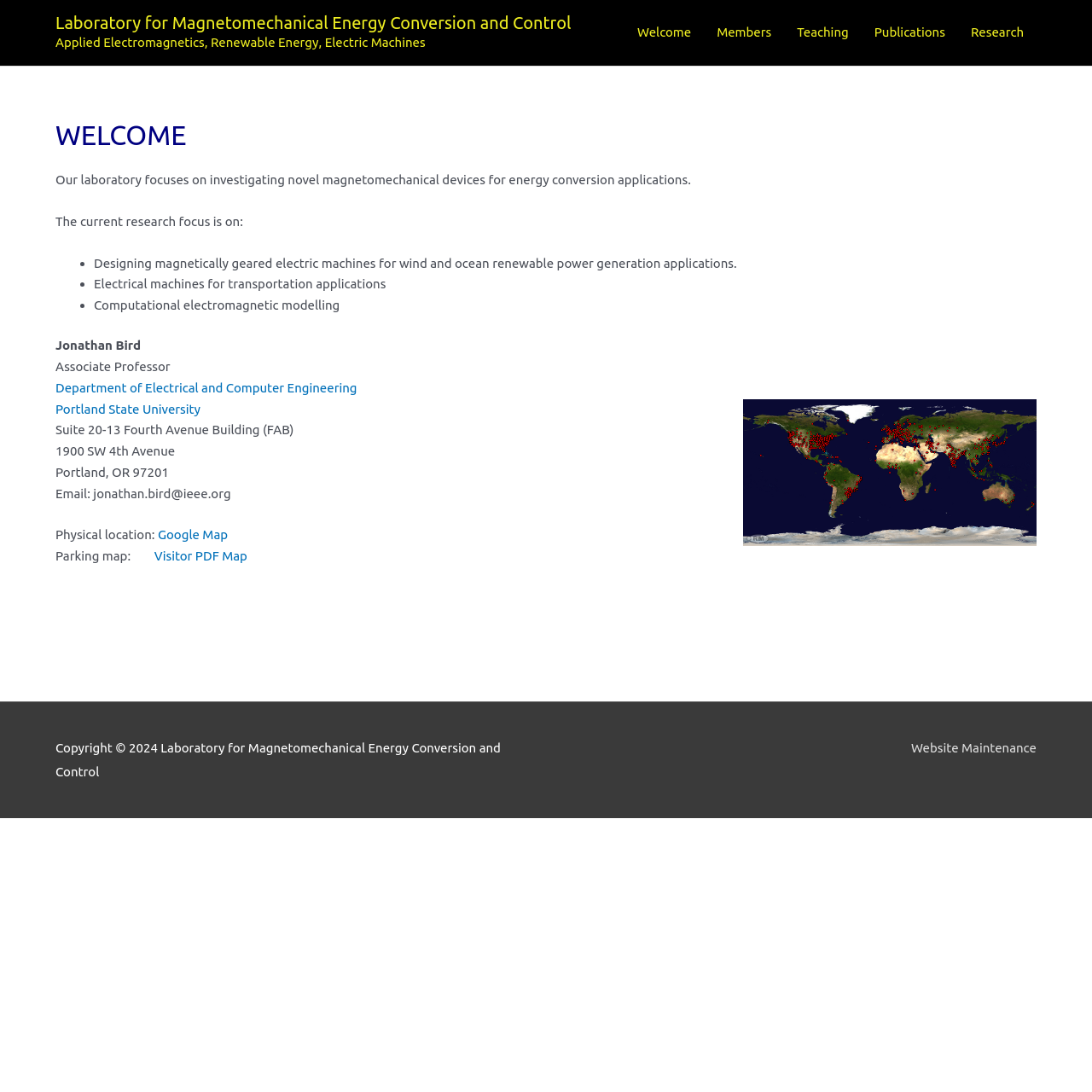Identify the bounding box coordinates for the element you need to click to achieve the following task: "Click on the 'Website Maintenance' link". The coordinates must be four float values ranging from 0 to 1, formatted as [left, top, right, bottom].

[0.834, 0.678, 0.949, 0.692]